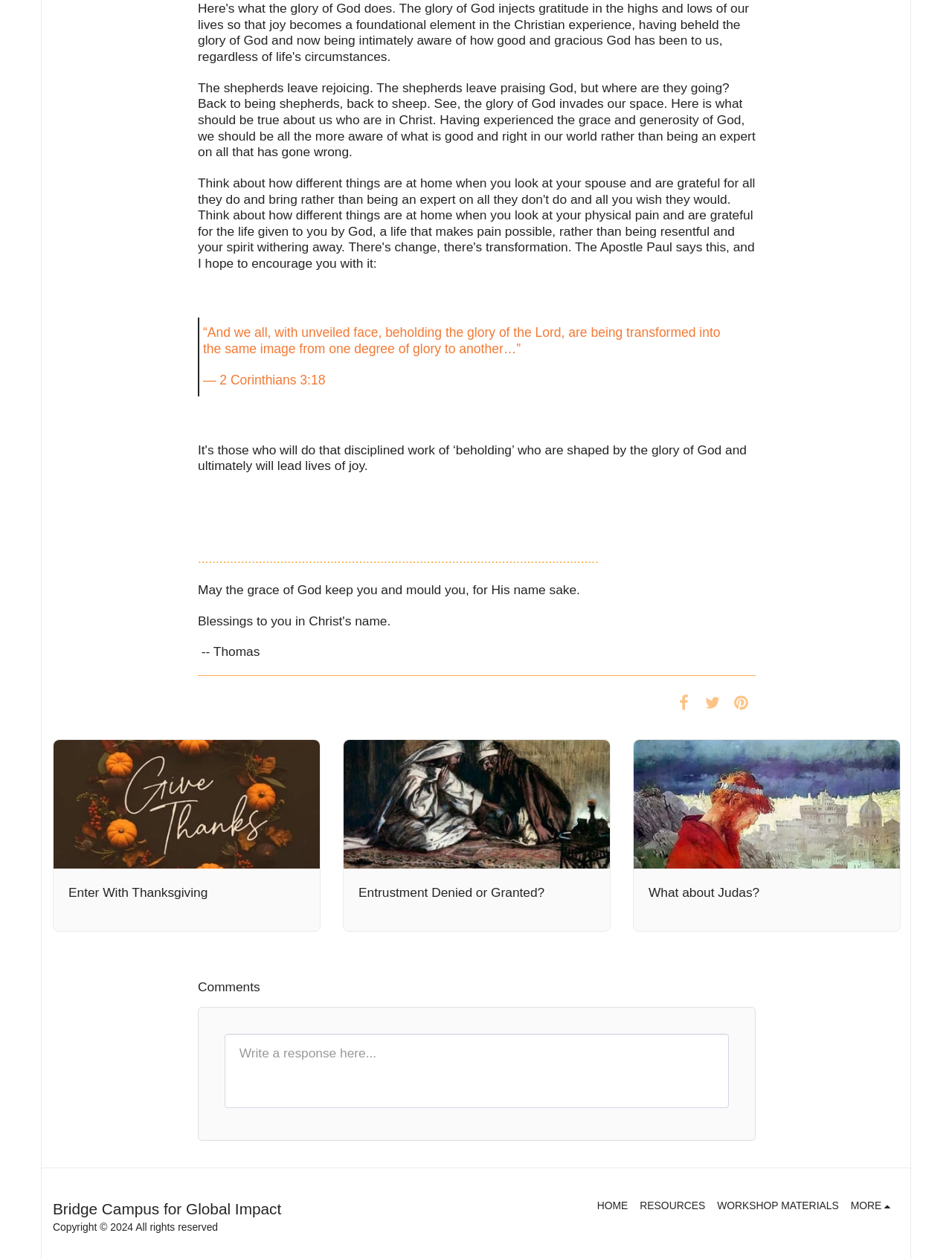What is the Bible verse mentioned in the article?
Please utilize the information in the image to give a detailed response to the question.

The Bible verse is mentioned in the blockquote section, which quotes '“And we all, with unveiled face, beholding the glory of the Lord, are being transformed into the same image from one degree of glory to another…”' and attributes it to 2 Corinthians 3:18.